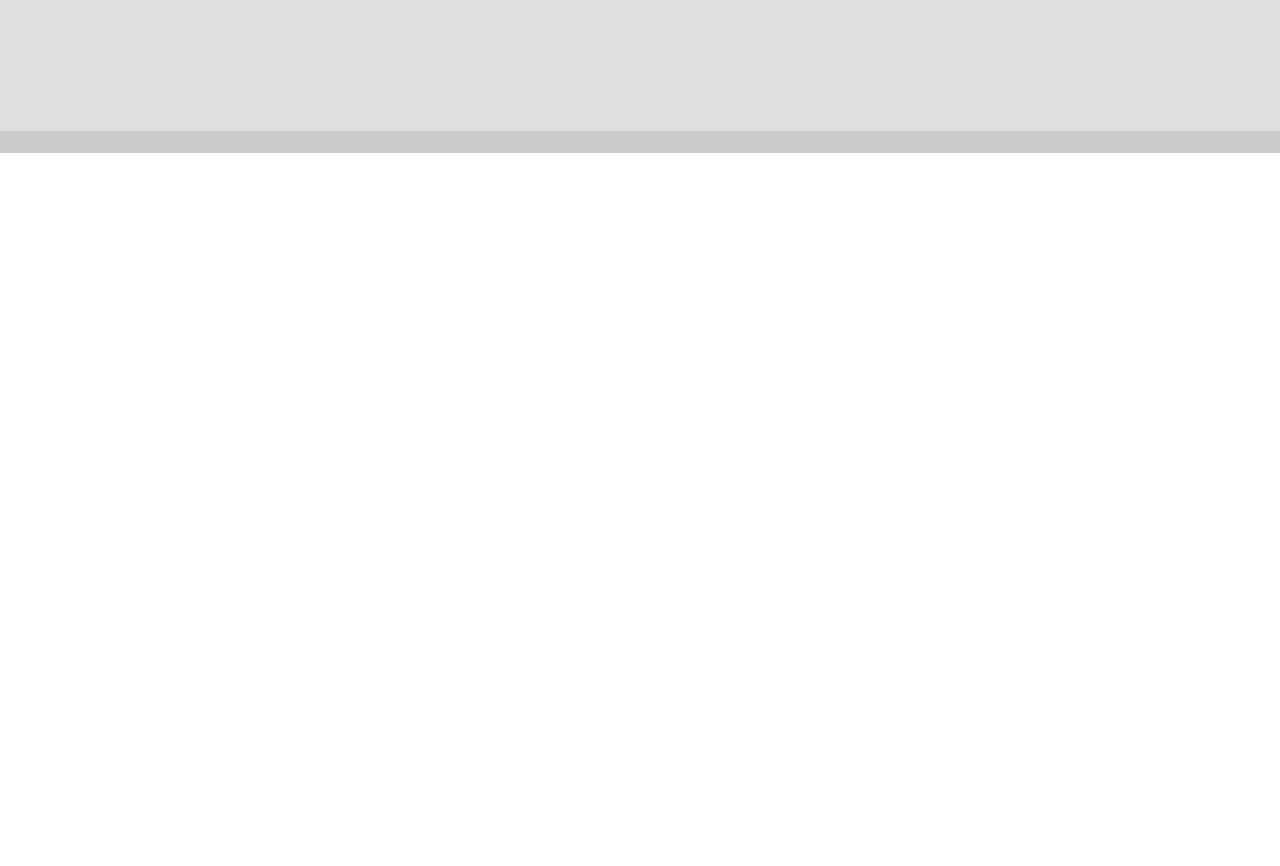Using the element description provided, determine the bounding box coordinates in the format (top-left x, top-left y, bottom-right x, bottom-right y). Ensure that all values are floating point numbers between 0 and 1. Element description: Cookies Settings

[0.866, 0.06, 0.95, 0.084]